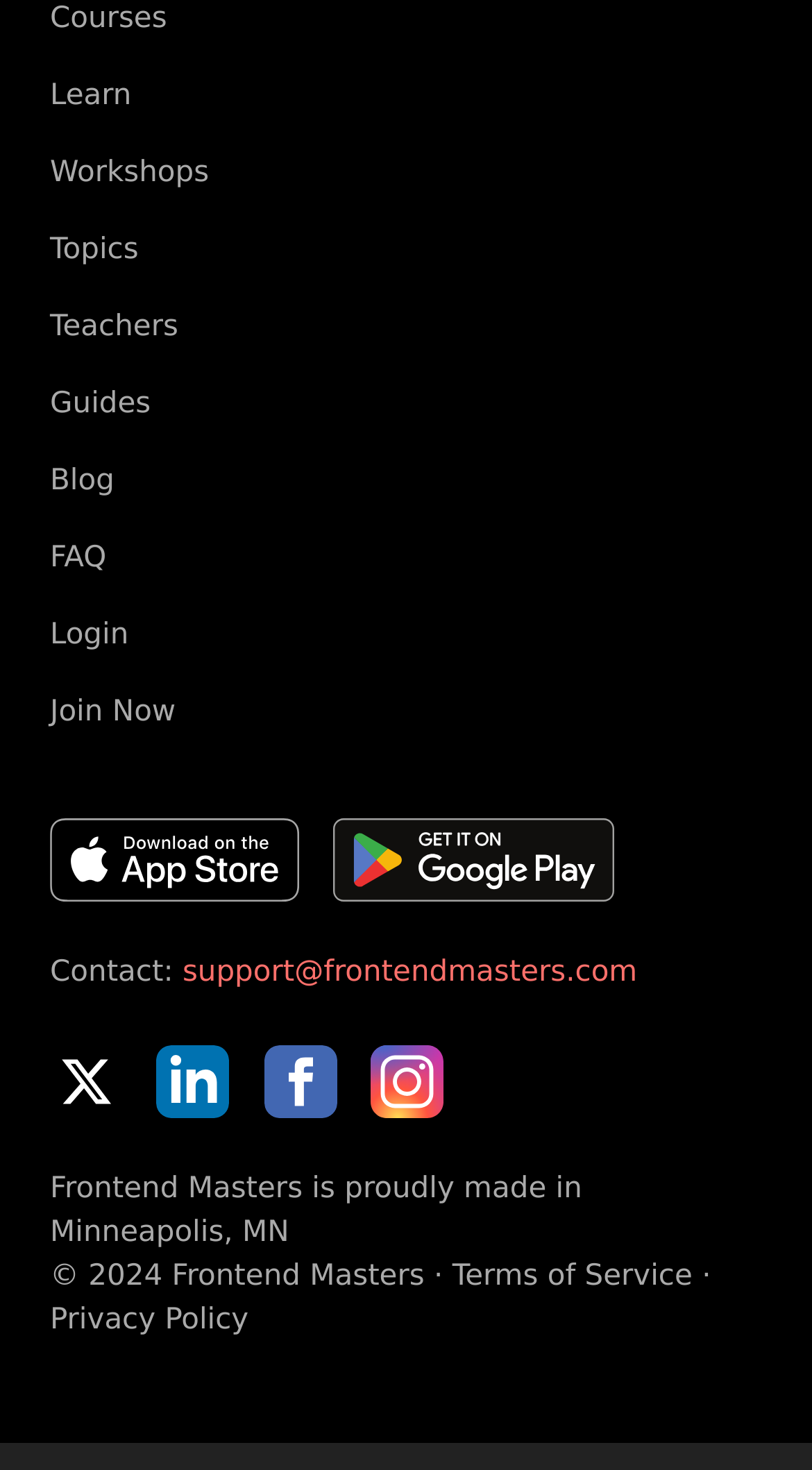Determine the coordinates of the bounding box for the clickable area needed to execute this instruction: "View wiki text".

None